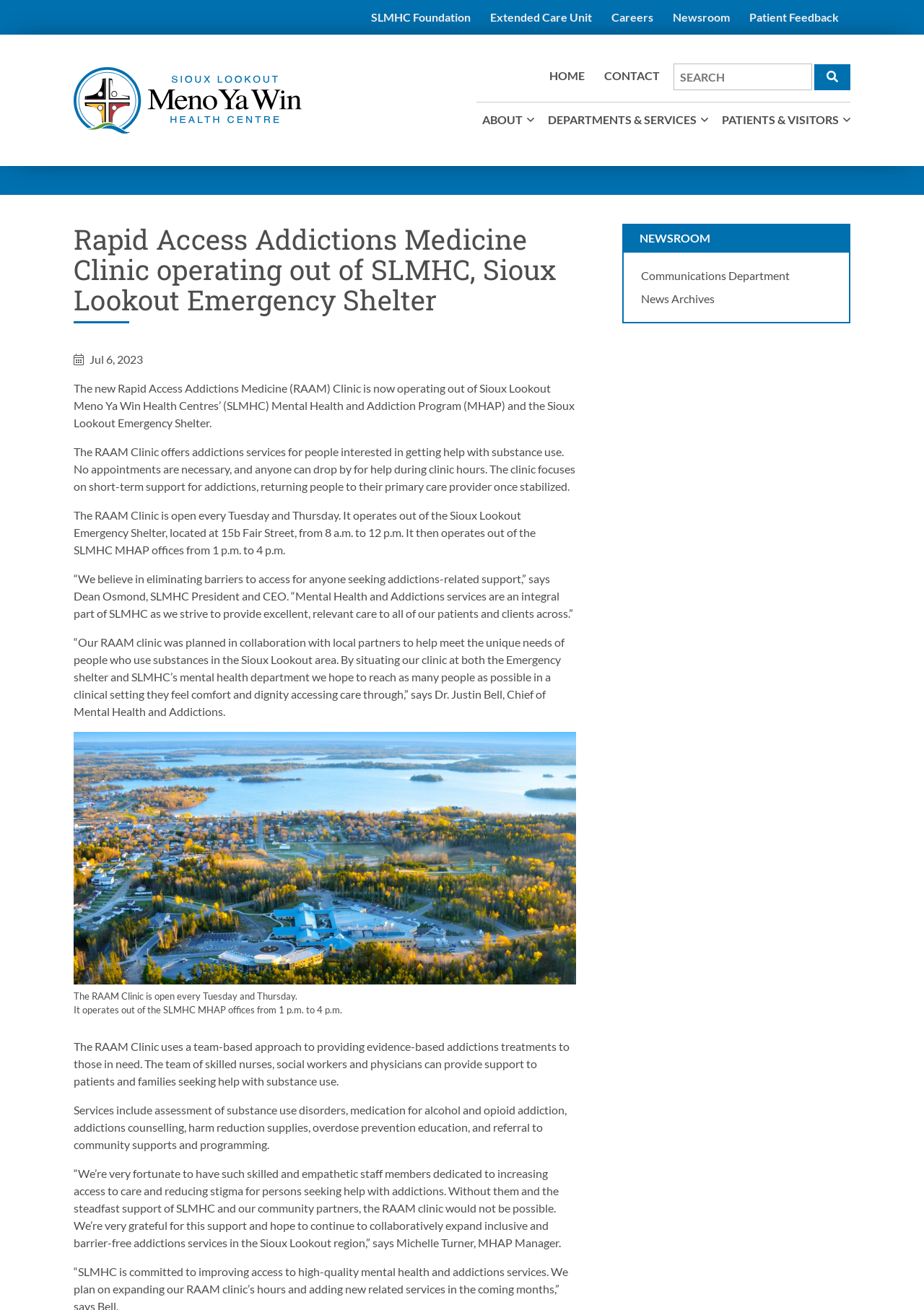From the webpage screenshot, predict the bounding box of the UI element that matches this description: "parent_node: Search for name="s" placeholder="Search"".

[0.729, 0.048, 0.879, 0.069]